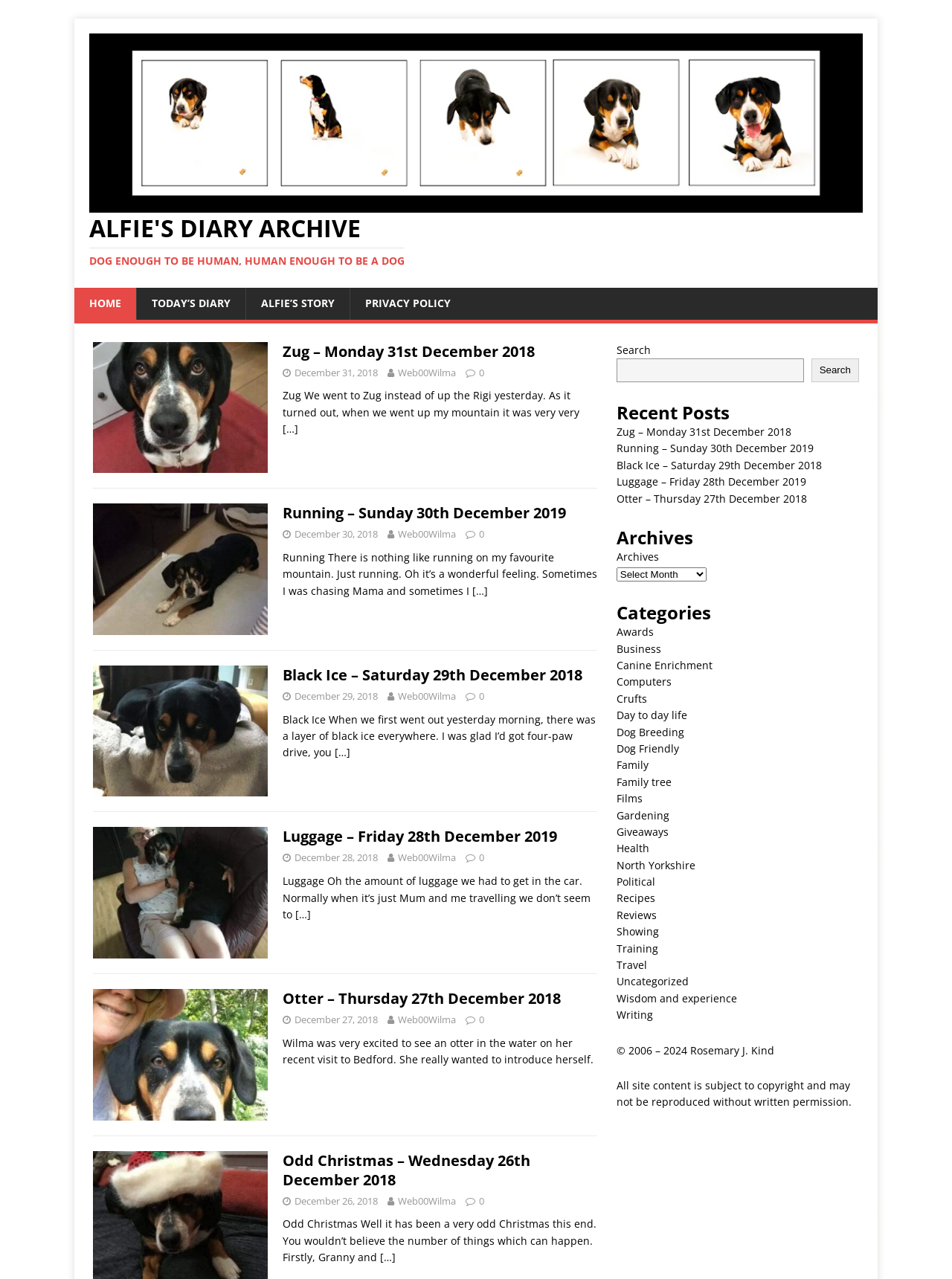Please specify the bounding box coordinates of the clickable region to carry out the following instruction: "Click on 'ALFIE'S DIARY ARCHIVE'". The coordinates should be four float numbers between 0 and 1, in the format [left, top, right, bottom].

[0.094, 0.169, 0.906, 0.209]